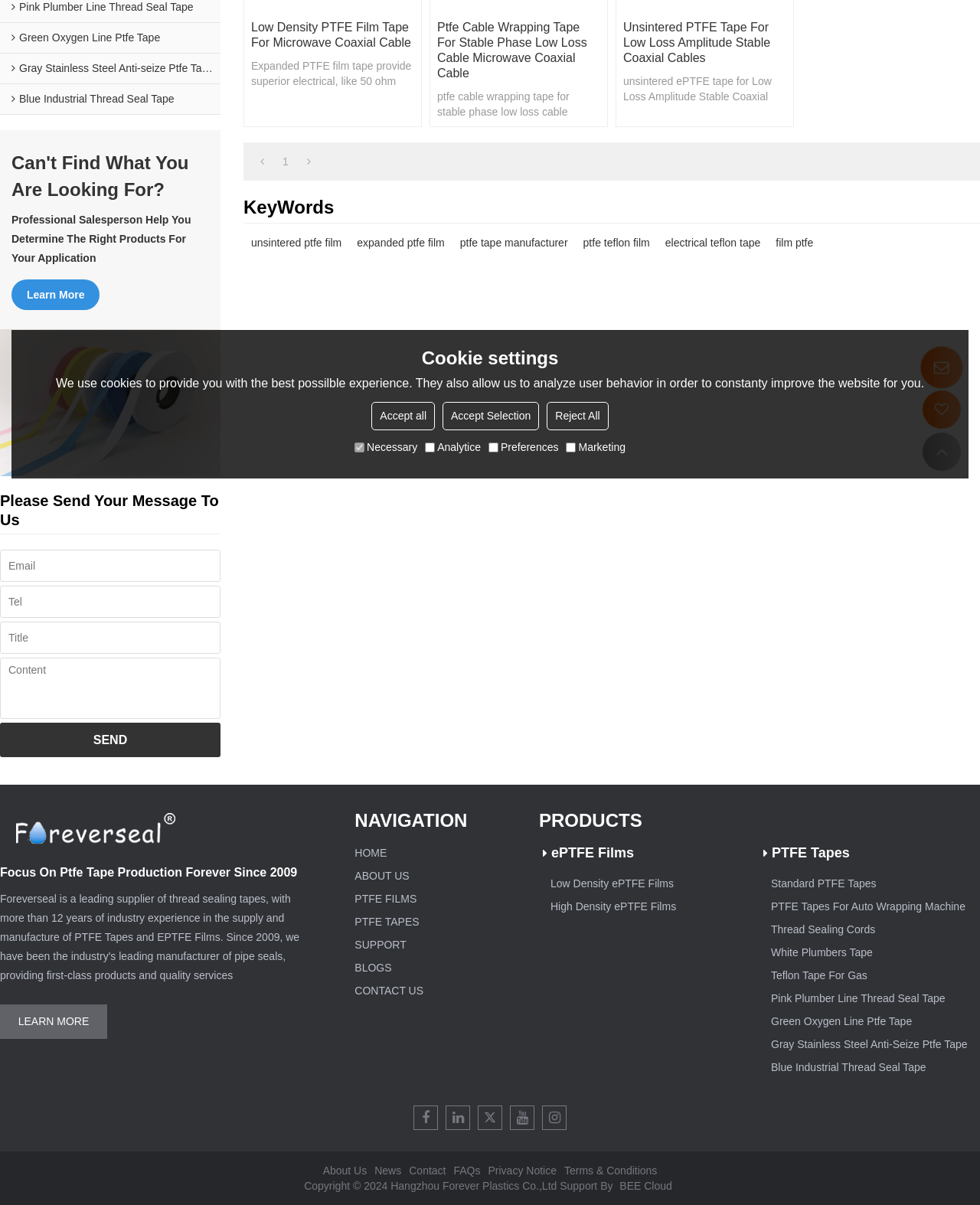From the webpage screenshot, predict the bounding box of the UI element that matches this description: "Master Chef".

None